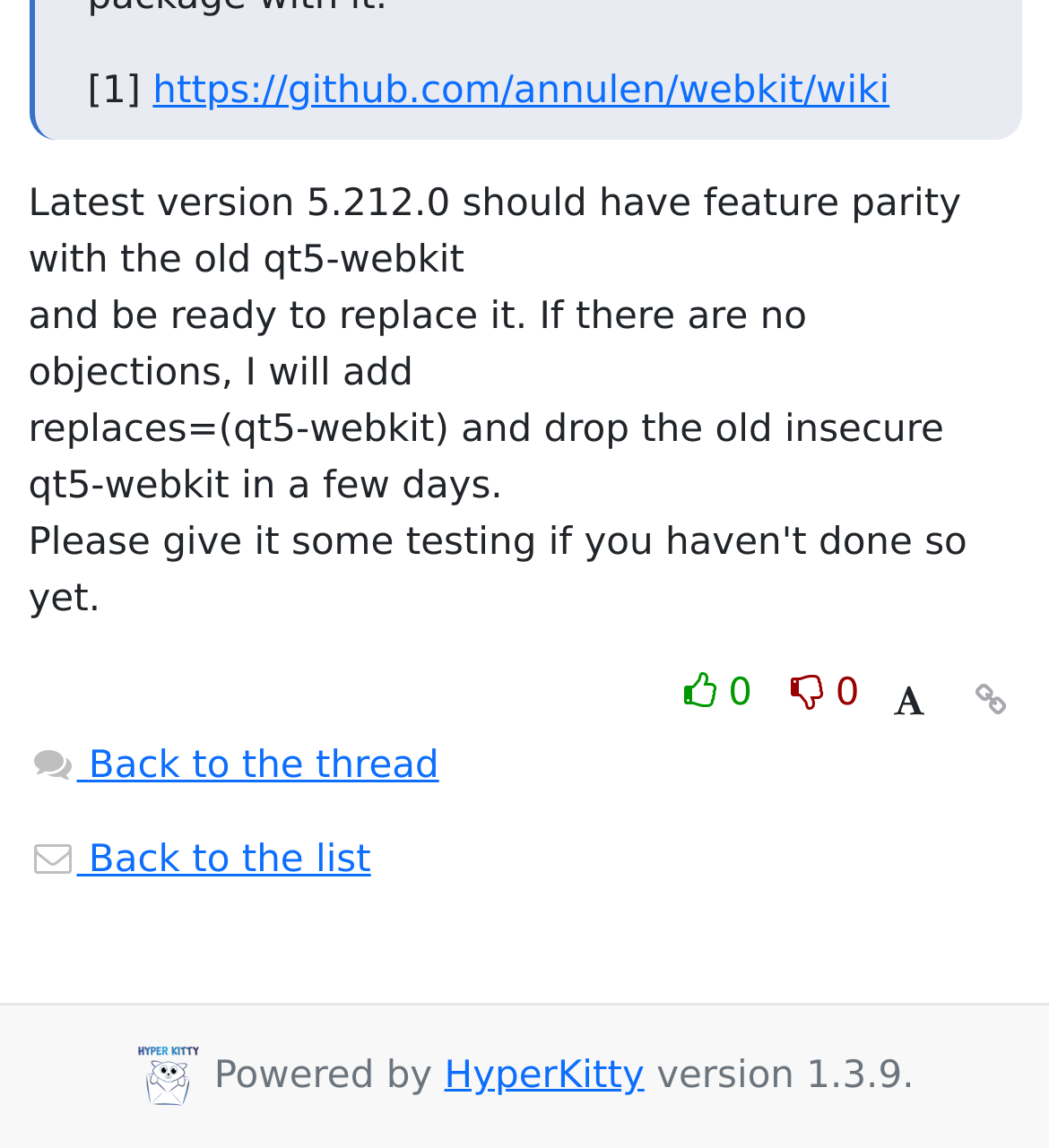What is the name of the software powering this website?
Refer to the image and provide a one-word or short phrase answer.

HyperKitty